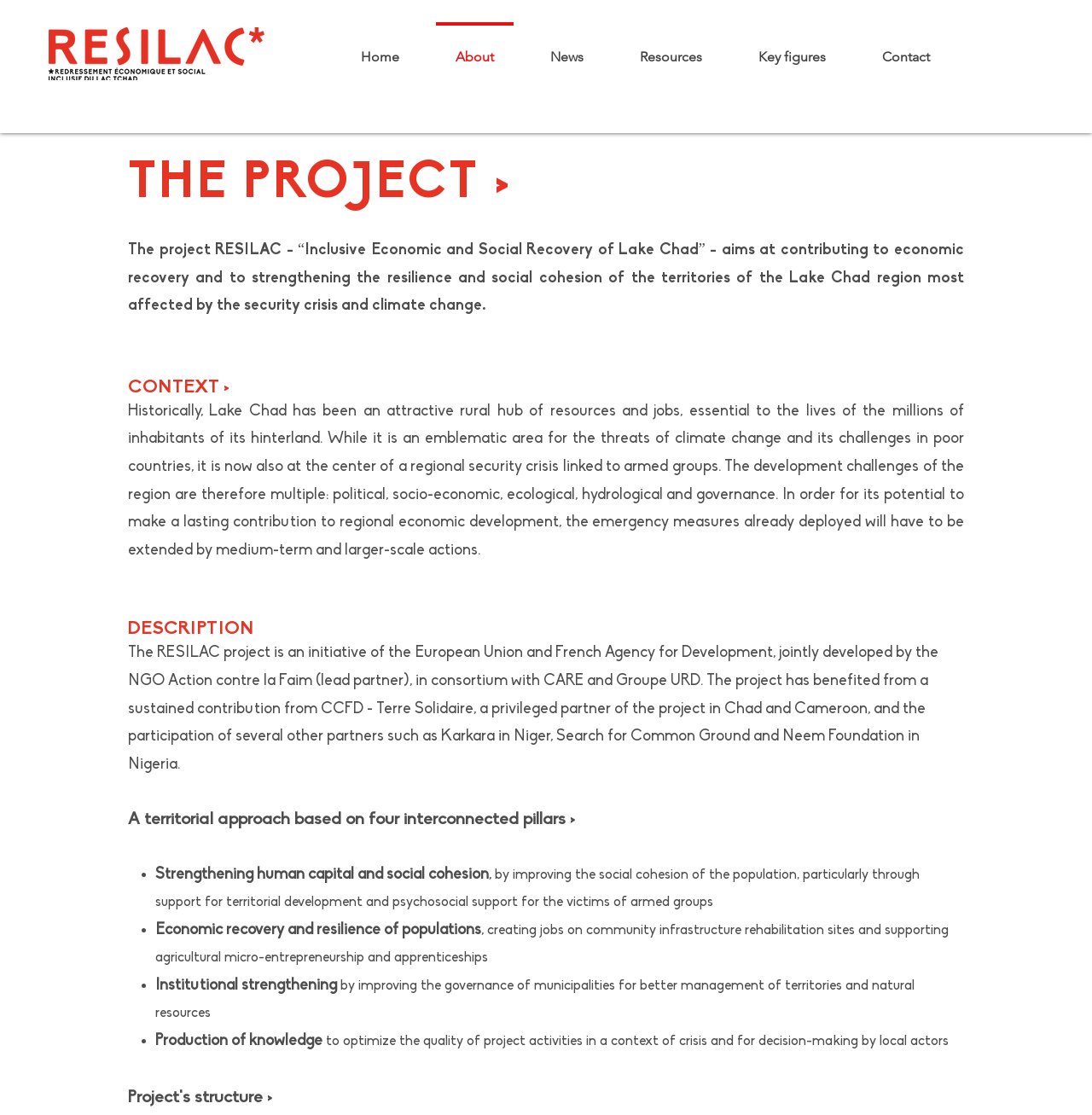What is the role of the European Union in the RESILAC project?
Give a single word or phrase as your answer by examining the image.

Initiator